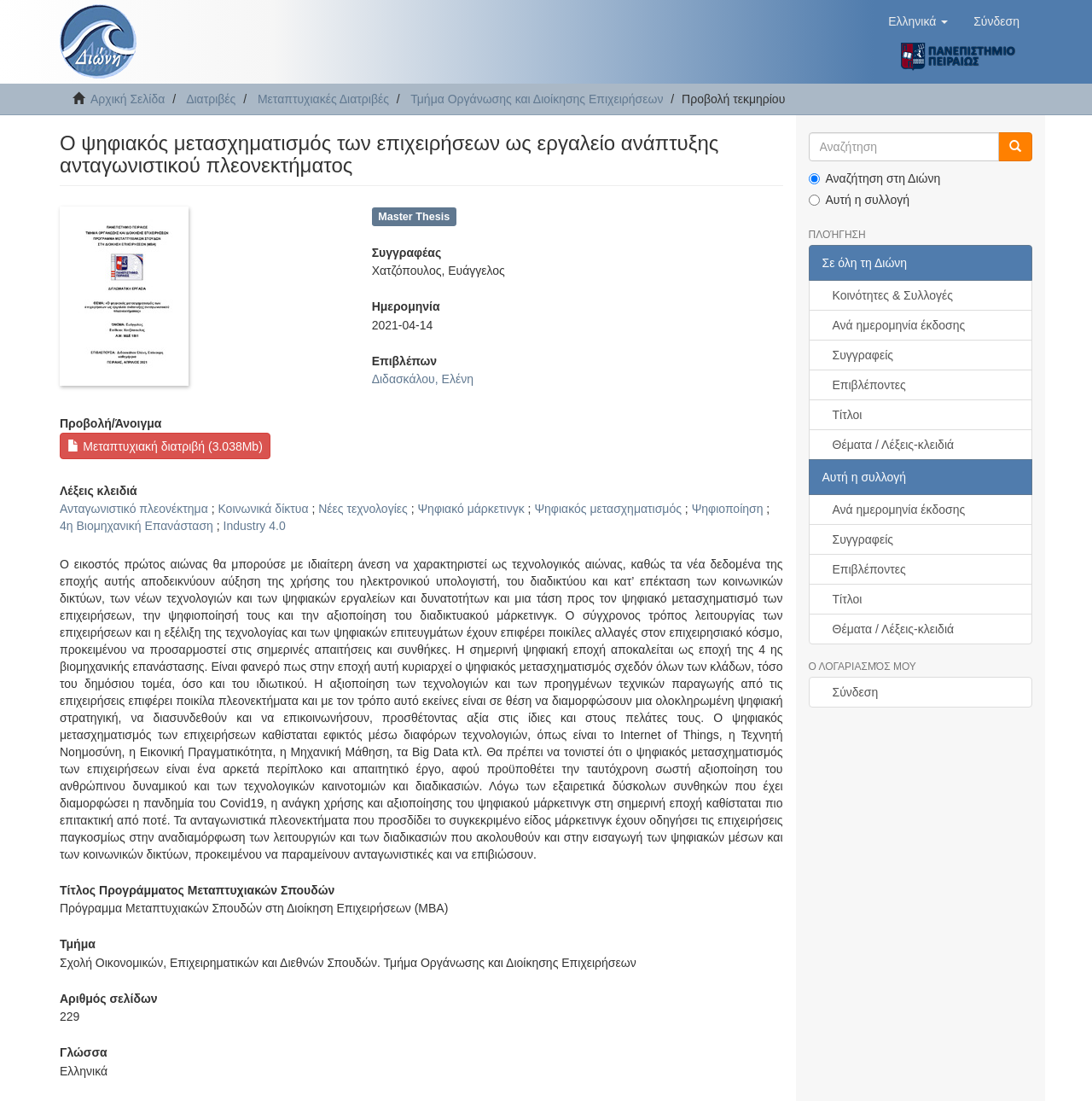Pinpoint the bounding box coordinates of the element you need to click to execute the following instruction: "Click the 'Αρχική Σελίδα' link". The bounding box should be represented by four float numbers between 0 and 1, in the format [left, top, right, bottom].

[0.083, 0.084, 0.151, 0.096]